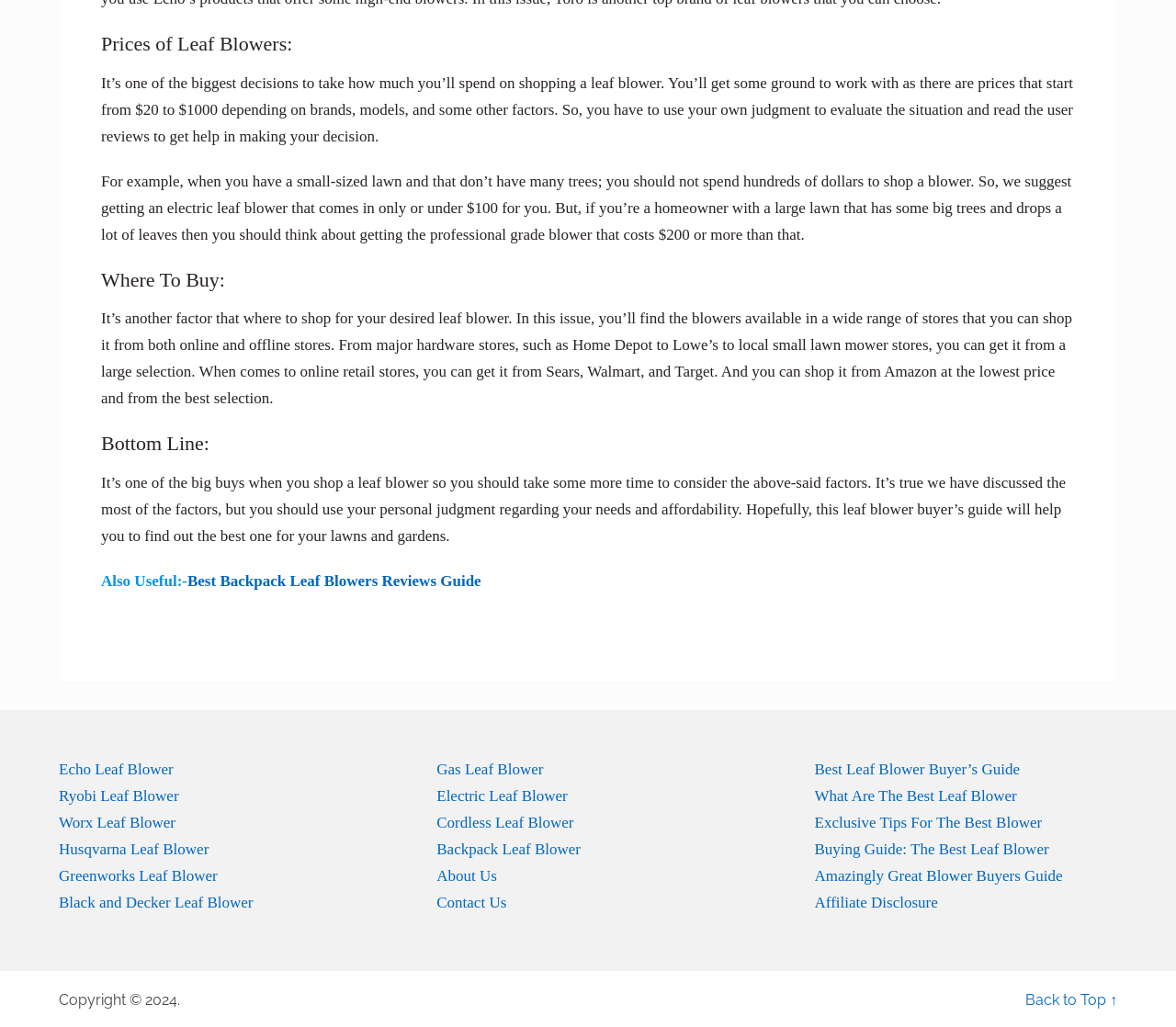Please identify the bounding box coordinates of the element I need to click to follow this instruction: "Click on 'Best Backpack Leaf Blowers Reviews Guide'".

[0.159, 0.557, 0.409, 0.574]